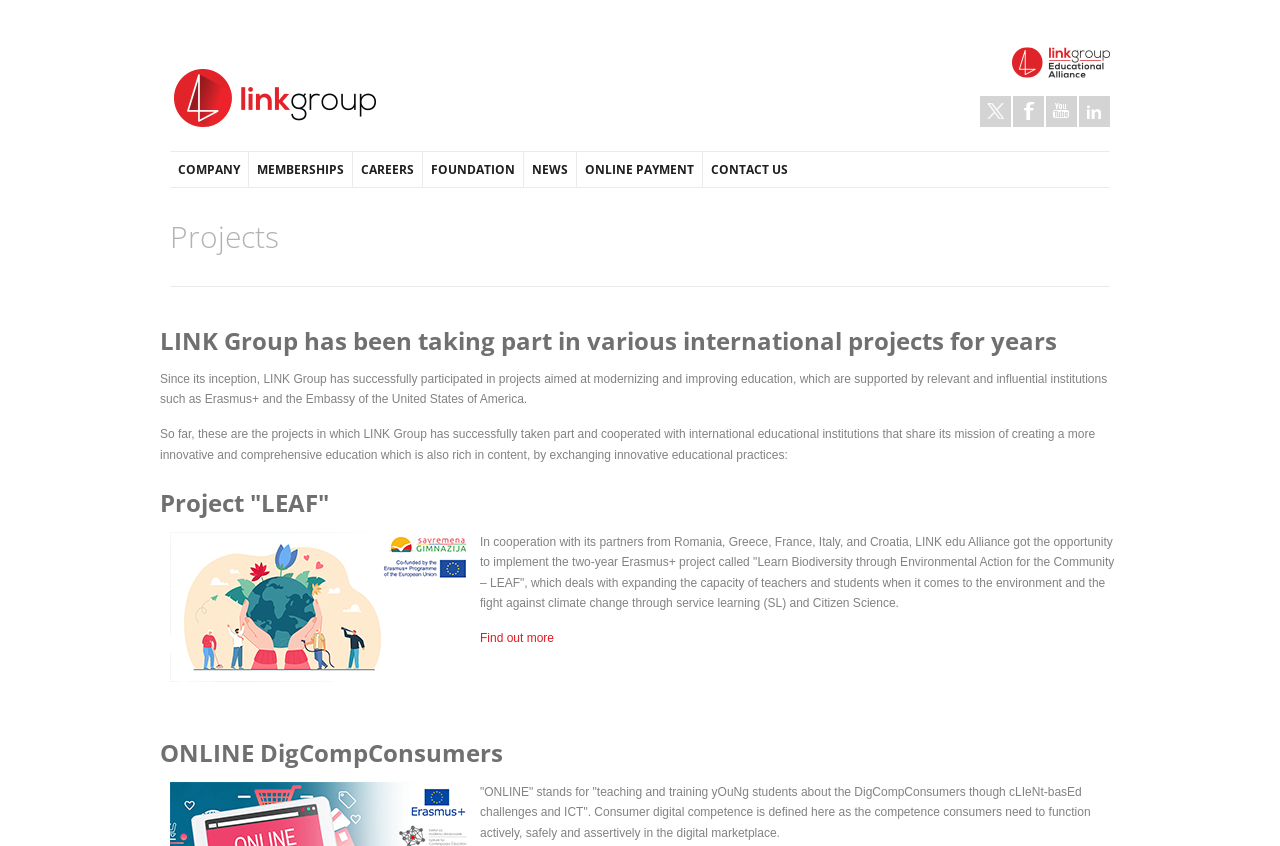Explain the features and main sections of the webpage comprehensively.

The webpage is about the projects undertaken by LINK Group, an educational institution. At the top left, there is a navigation menu with links to "Home", "COMPANY", "MEMBERSHIPS", "CAREERS", "FOUNDATION", "NEWS", "ONLINE PAYMENT", and "CONTACT US". On the top right, there are social media links to Twitter, Facebook, Youtube, and LinkedIn.

Below the navigation menu, there is a heading that reads "Projects" followed by a subheading that describes LINK Group's participation in international projects aimed at modernizing and improving education. A paragraph of text provides more information about these projects, mentioning that they are supported by institutions such as Erasmus+ and the Embassy of the United States of America.

The main content of the page is divided into sections, each describing a specific project undertaken by LINK Group. The first project is titled "Project 'LEAF'" and is described in a paragraph of text that explains its focus on environmental action and climate change. There is a "Find out more" link below this description.

The second project is titled "ONLINE DigCompConsumers" and is described in a paragraph of text that defines consumer digital competence and its importance in the digital marketplace.

Overall, the webpage provides an overview of LINK Group's projects and initiatives in the field of education, with a focus on international cooperation and innovation.